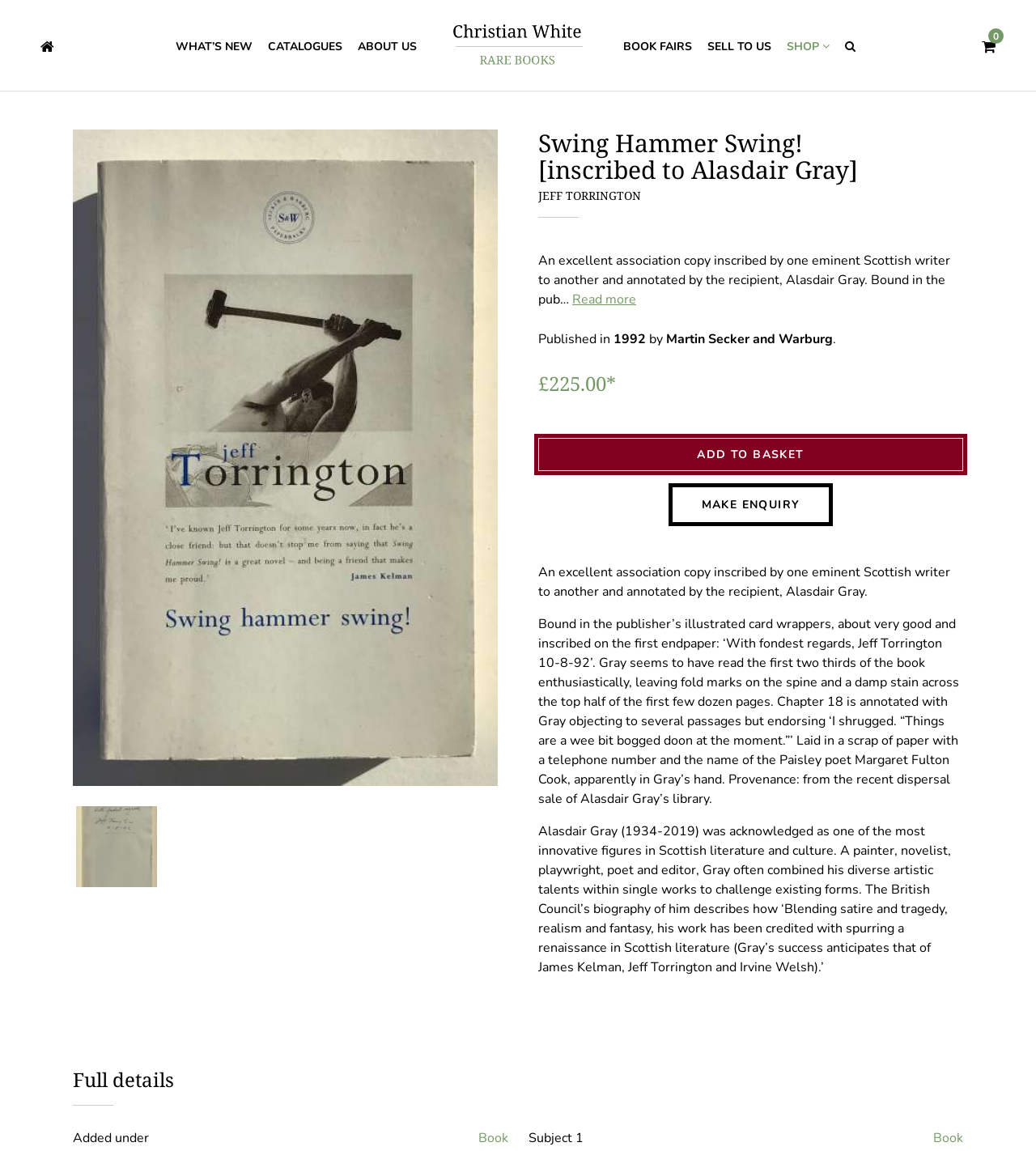Using the elements shown in the image, answer the question comprehensively: What is the price of the book?

The price of the book can be found in the StaticText element with the text '£225.00*' which is located below the description of the book.